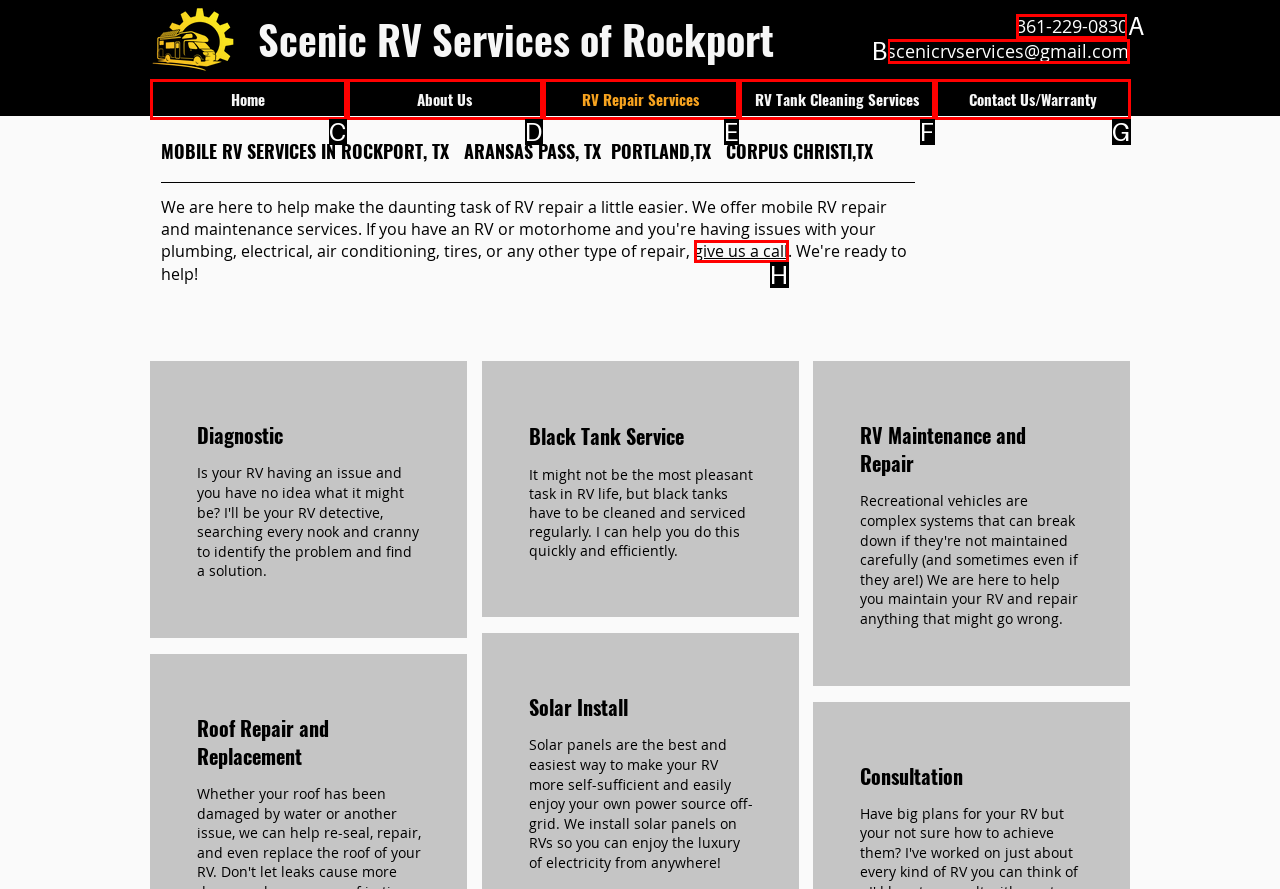Tell me which UI element to click to fulfill the given task: Call the phone number. Respond with the letter of the correct option directly.

A